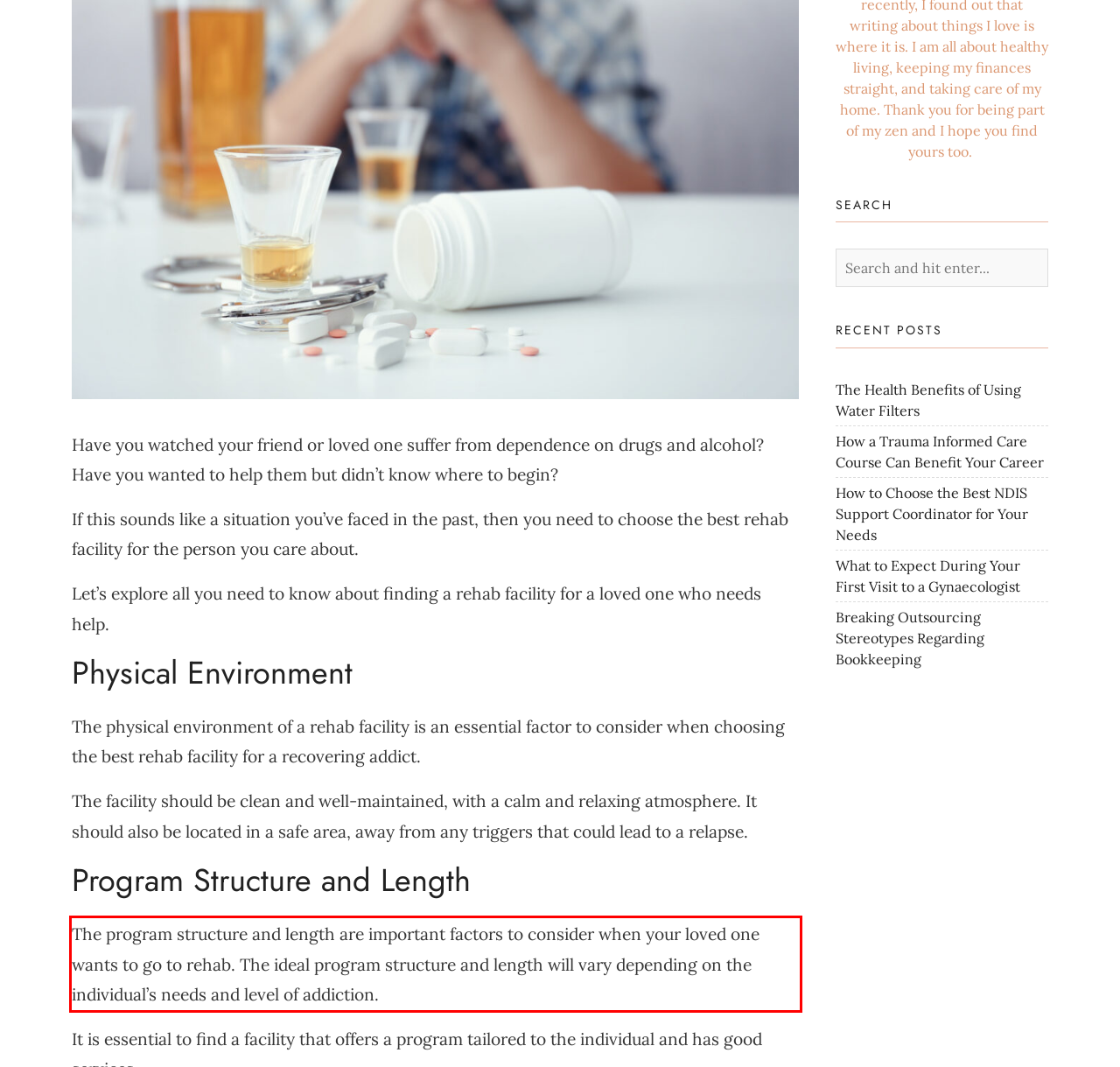Analyze the screenshot of a webpage where a red rectangle is bounding a UI element. Extract and generate the text content within this red bounding box.

The program structure and length are important factors to consider when your loved one wants to go to rehab. The ideal program structure and length will vary depending on the individual’s needs and level of addiction.